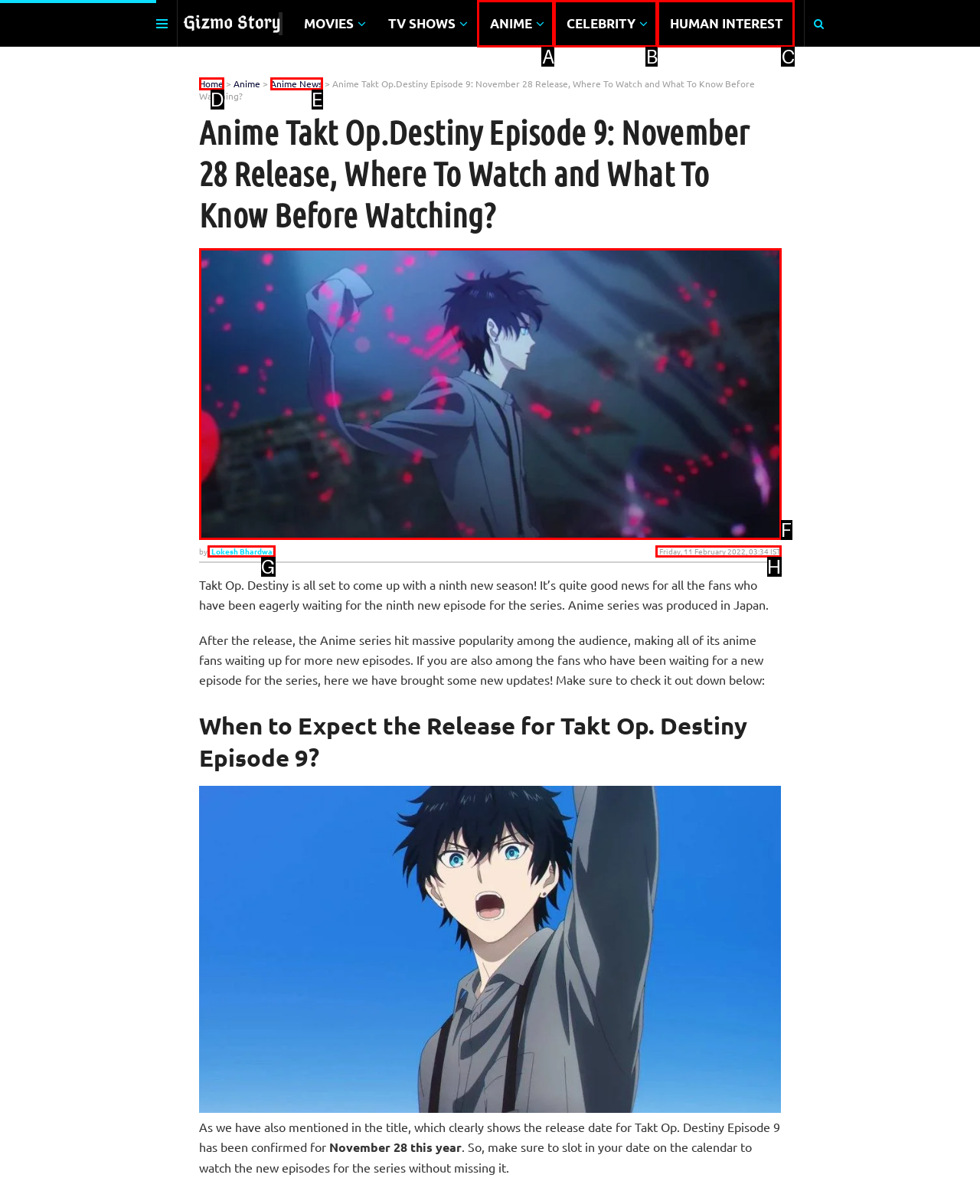Which option corresponds to the following element description: Lokesh Bhardwaj?
Please provide the letter of the correct choice.

G